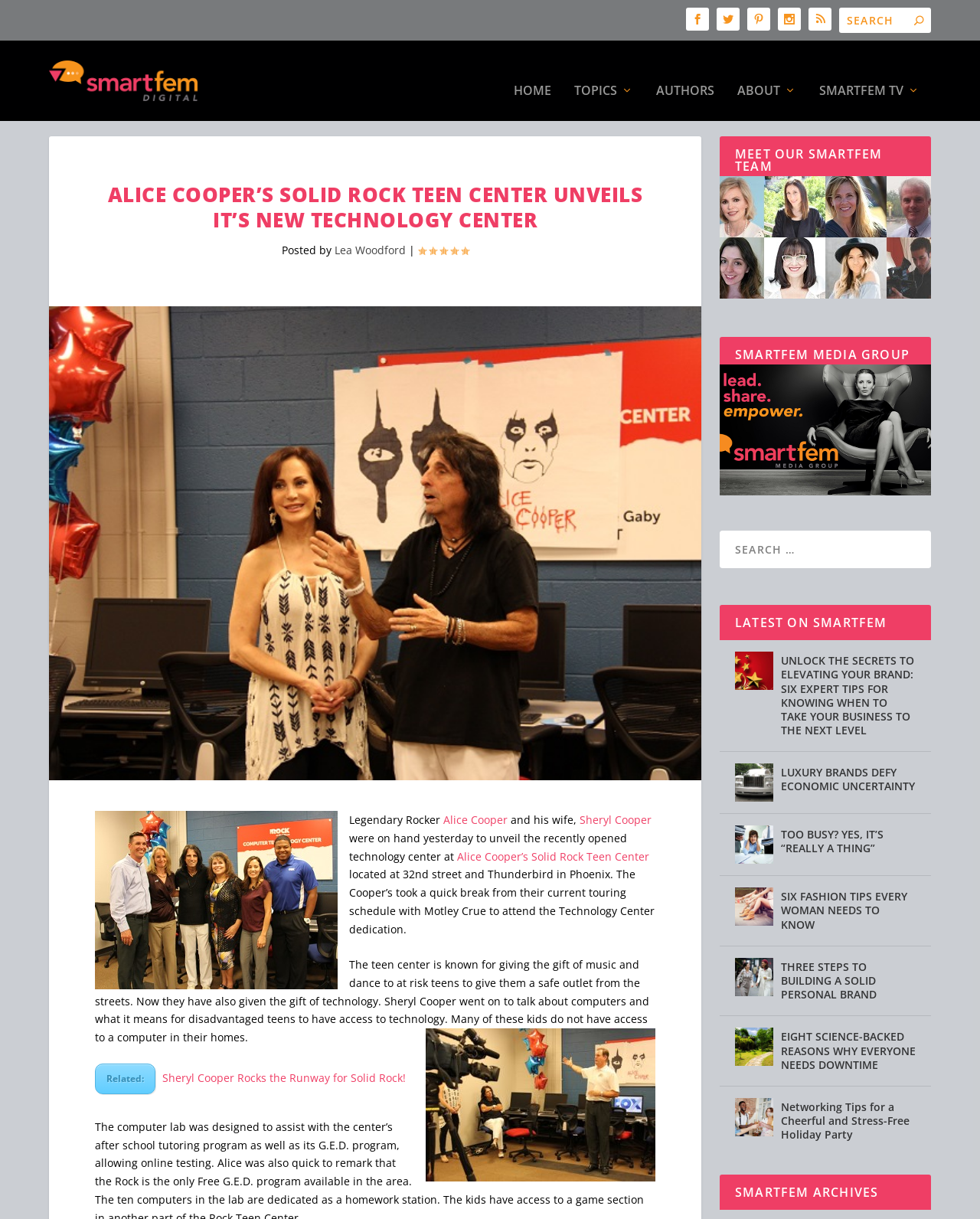Please reply to the following question with a single word or a short phrase:
What is the name of the teen center?

Alice Cooper’s Solid Rock Teen Center